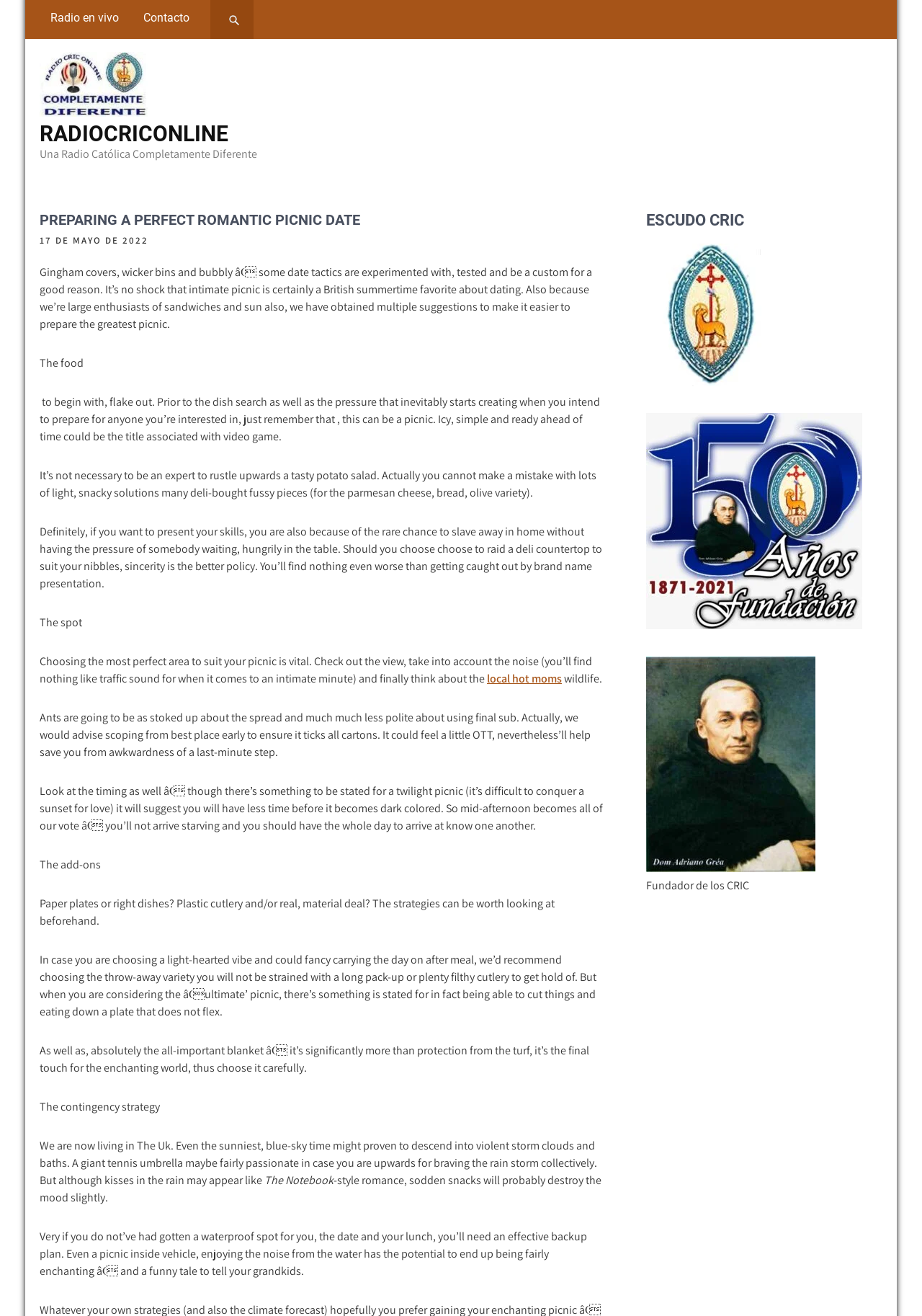Please identify the bounding box coordinates of where to click in order to follow the instruction: "Learn about the founder of CRIC".

[0.701, 0.667, 0.813, 0.679]